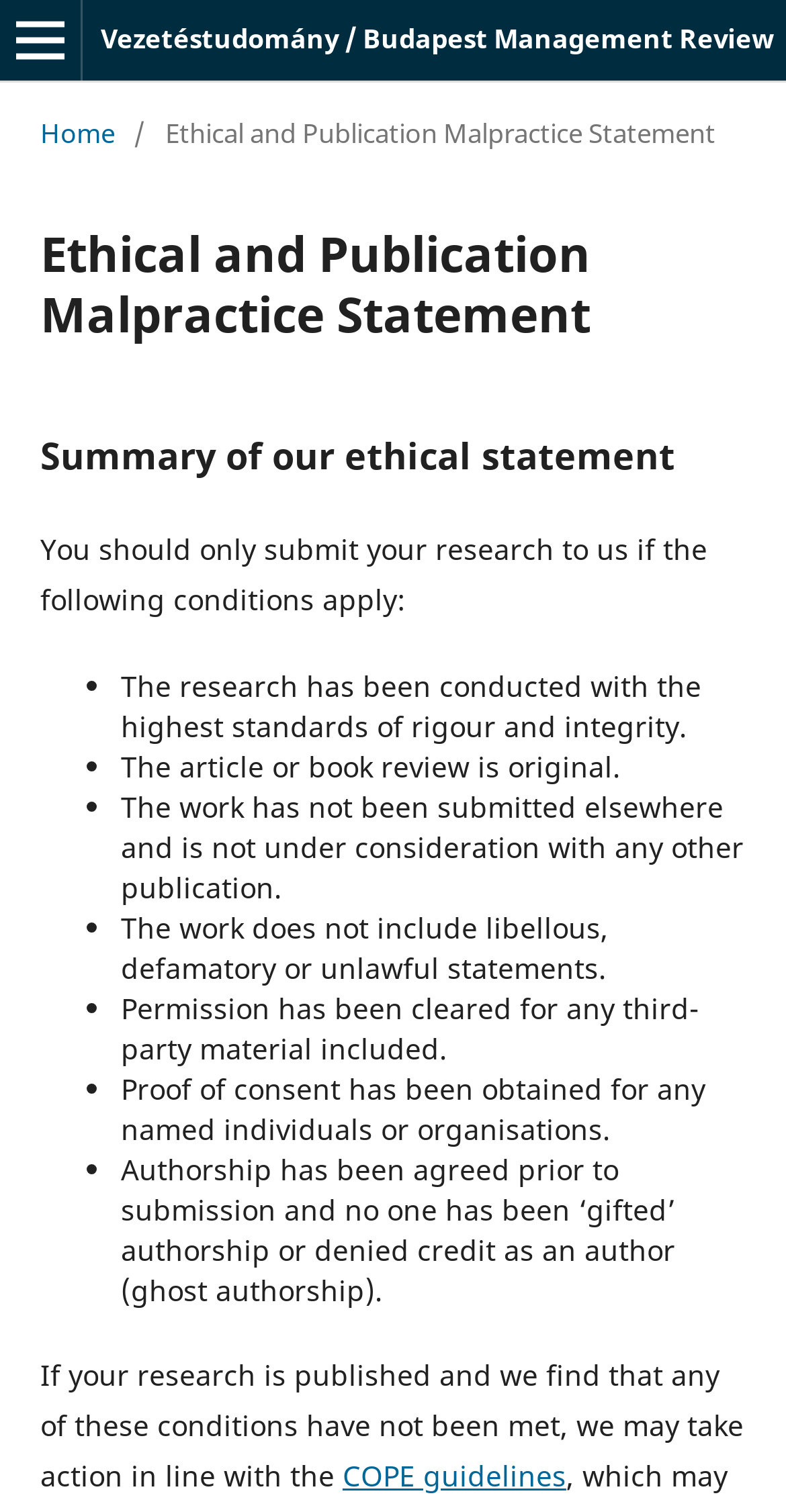Can you look at the image and give a comprehensive answer to the question:
What is the COPE guidelines?

The COPE guidelines are a set of guidelines for publication ethics, which are referenced on the webpage as the standard for taking action if the conditions for submitting research are not met.